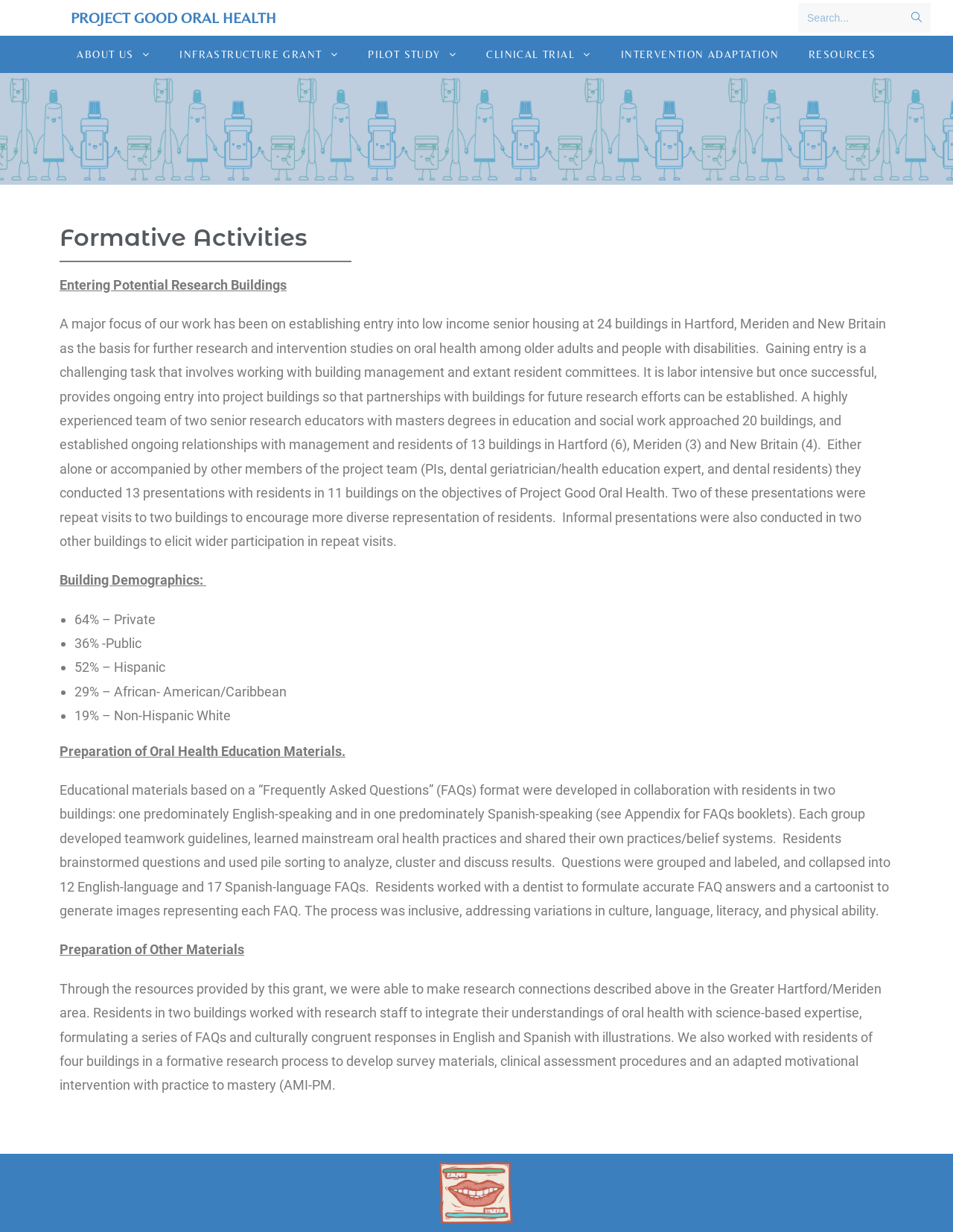Locate the coordinates of the bounding box for the clickable region that fulfills this instruction: "Go to Project Good Oral Health page".

[0.074, 0.007, 0.29, 0.021]